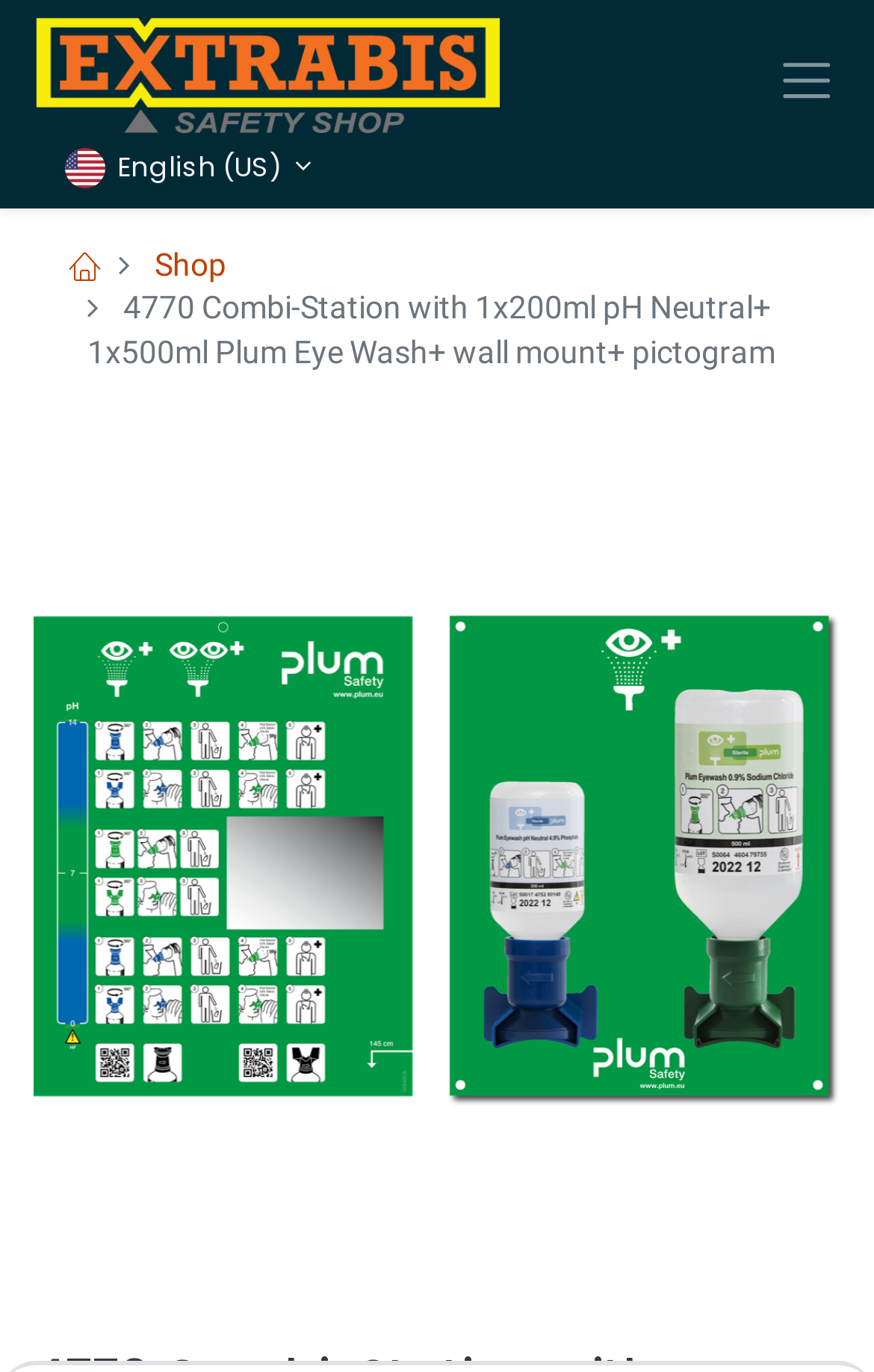Identify and generate the primary title of the webpage.

4770 Combi-Station with 1x200ml pH Neutral+ 1x500ml Plum Eye Wash+ wall mount+ pictogram